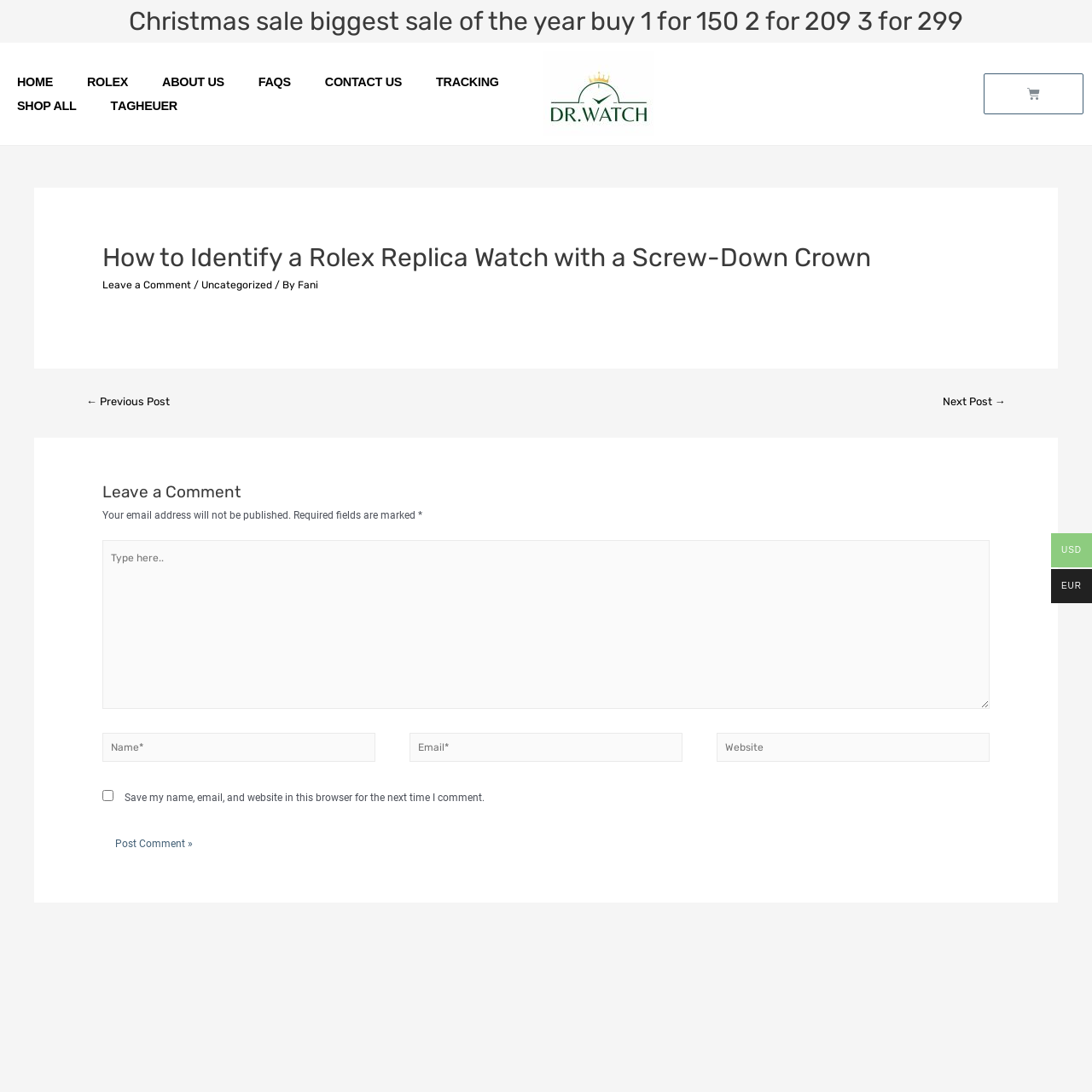Refer to the image and offer a detailed explanation in response to the question: What is the purpose of the checkbox?

The checkbox is labeled 'Save my name, email, and website in this browser for the next time I comment', indicating that its purpose is to save the user's comment information for future use.